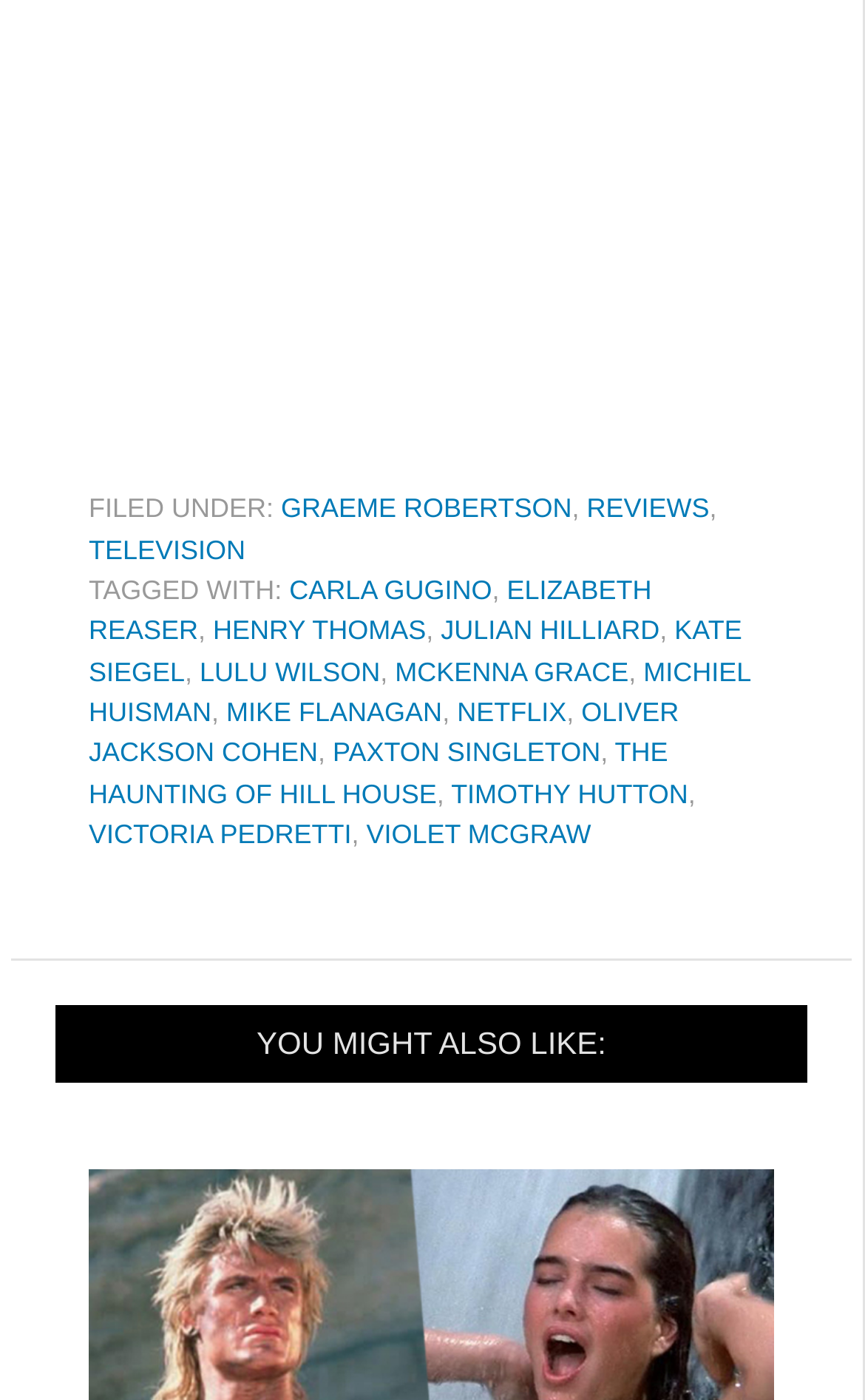Can you look at the image and give a comprehensive answer to the question:
How many elements are in the footer section?

I counted the number of elements in the footer section, including the 'FILED UNDER:' and 'TAGGED WITH:' texts, the links, and the commas. There are 20 elements in total.